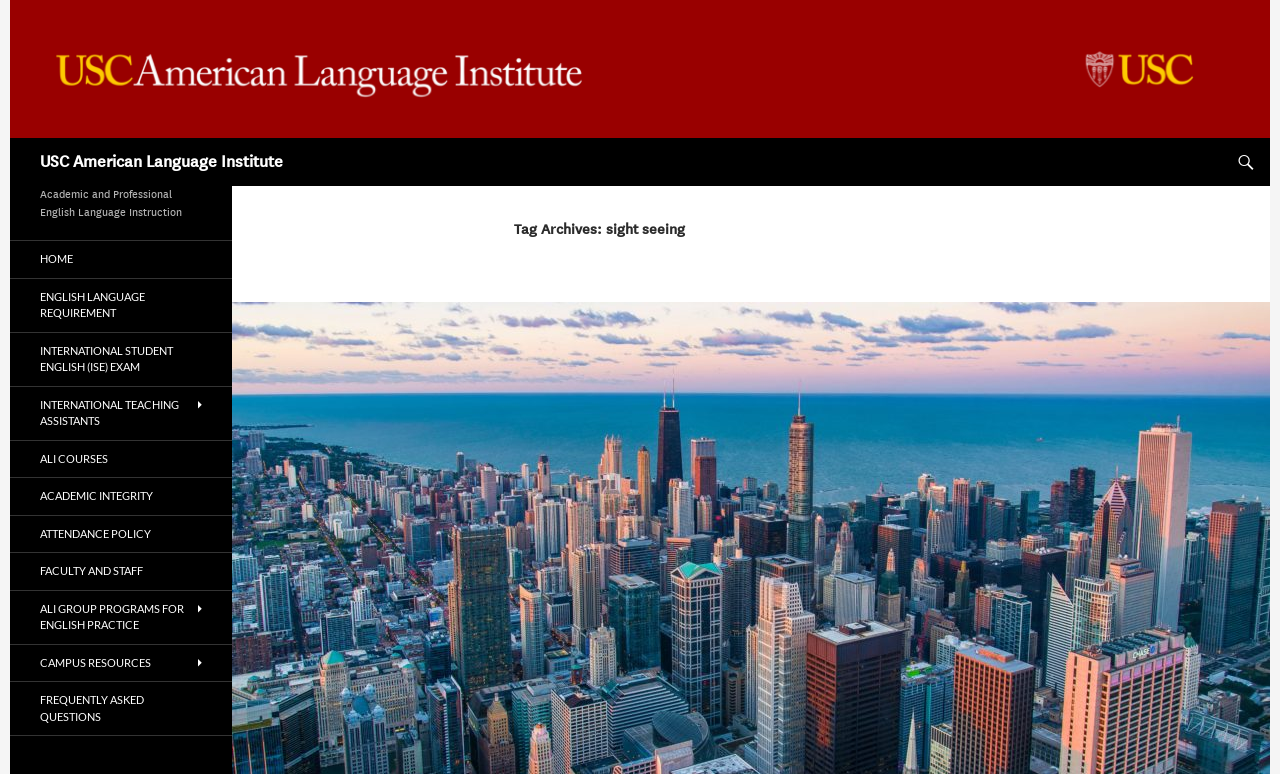Locate the headline of the webpage and generate its content.

USC American Language Institute